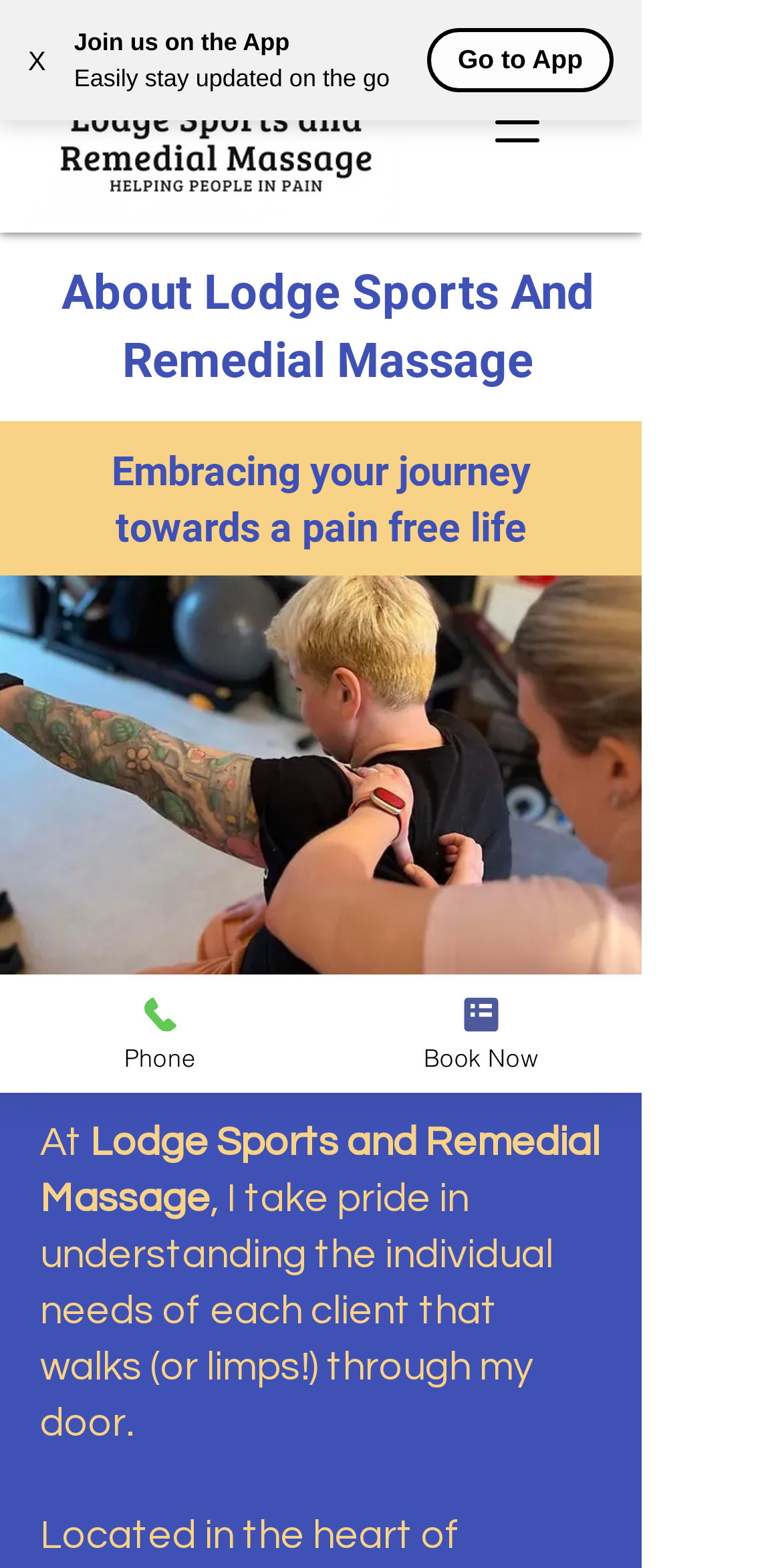What is the format of the image on the webpage?
Answer the question with a single word or phrase by looking at the picture.

webp